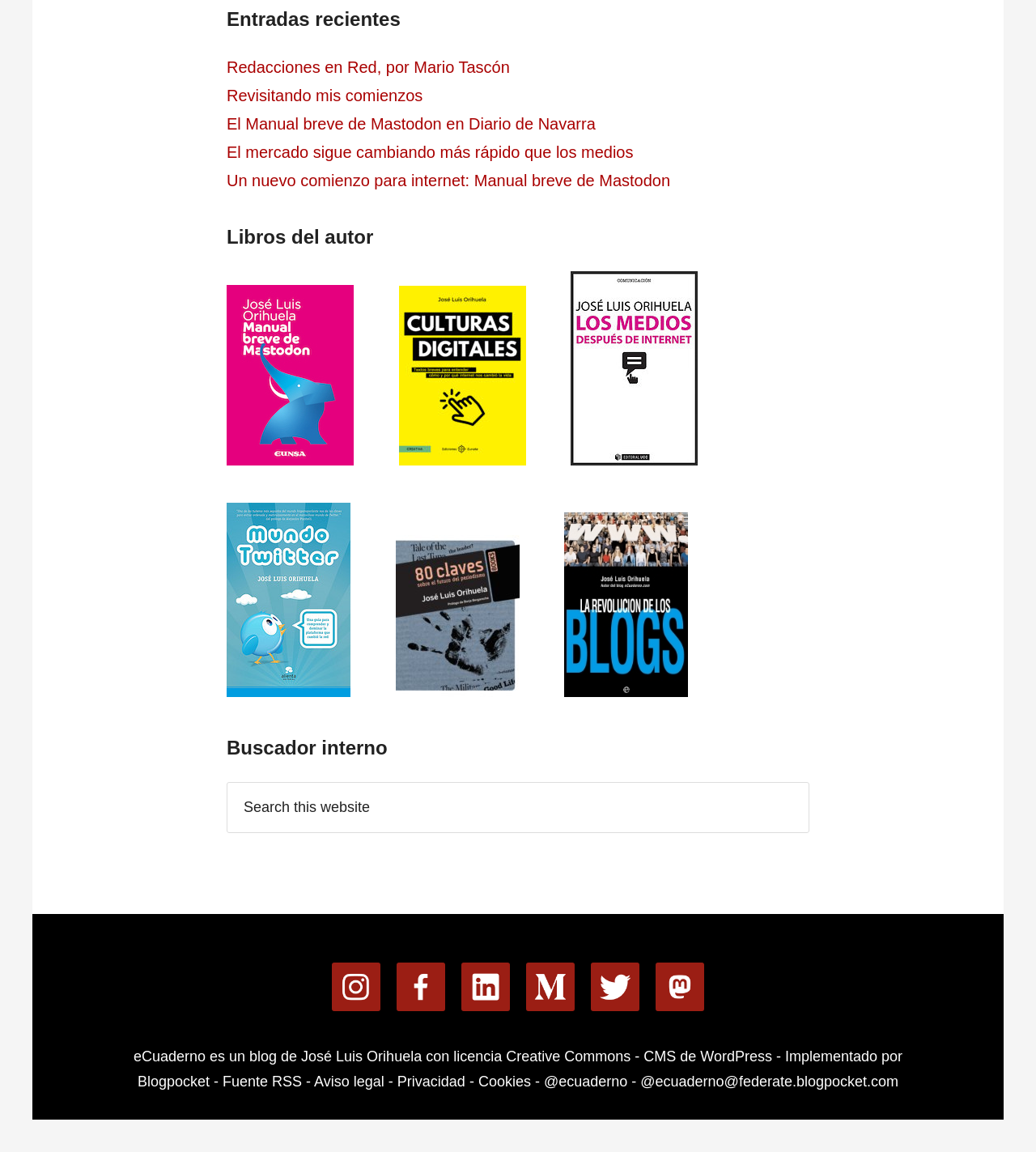Identify the bounding box coordinates of the area you need to click to perform the following instruction: "Read the latest blog post 'Redacciones en Red, por Mario Tascón'".

[0.219, 0.051, 0.492, 0.066]